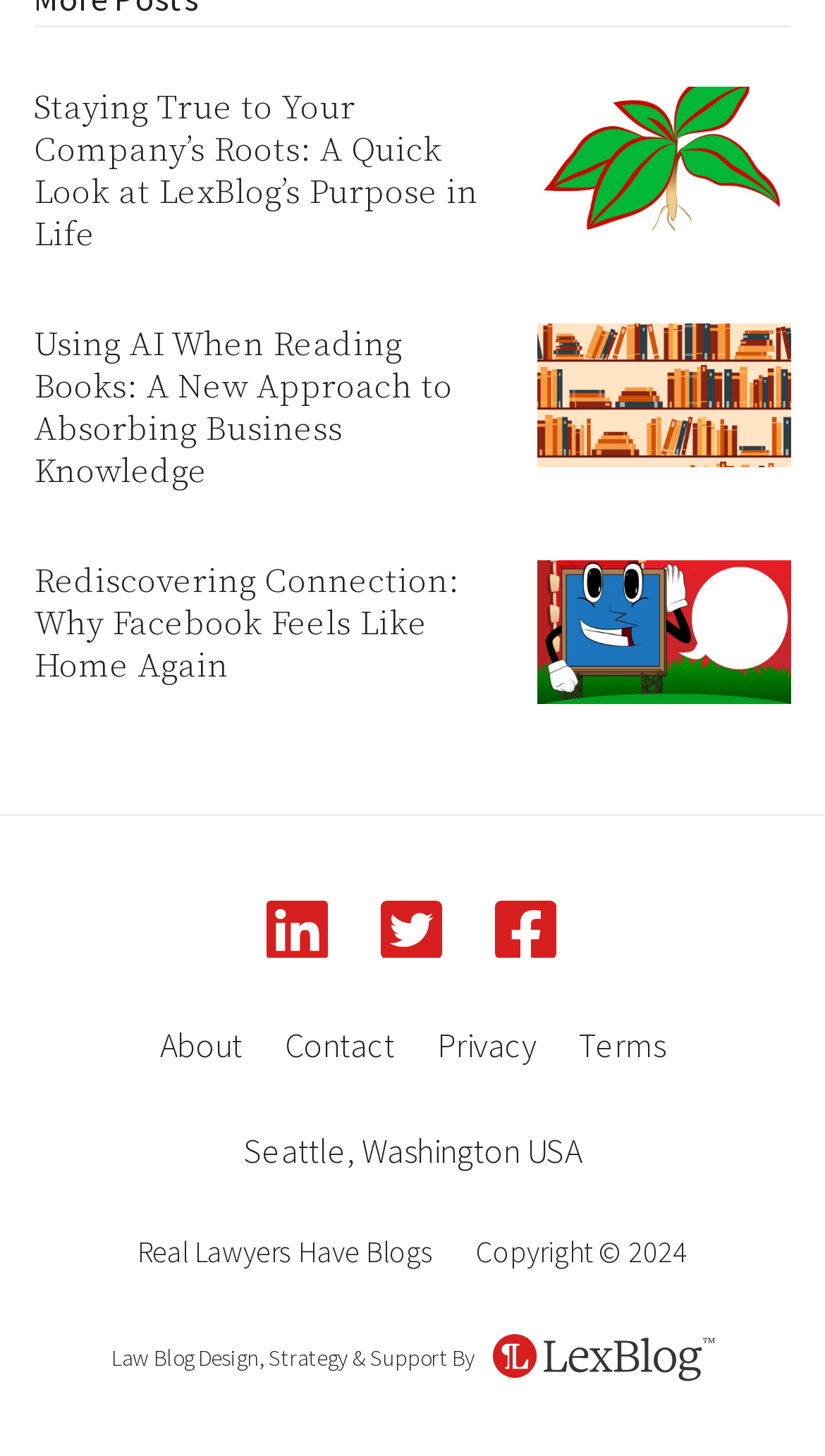Respond to the question with just a single word or phrase: 
What is the name of the company that provides law blog design and support?

LexBlog